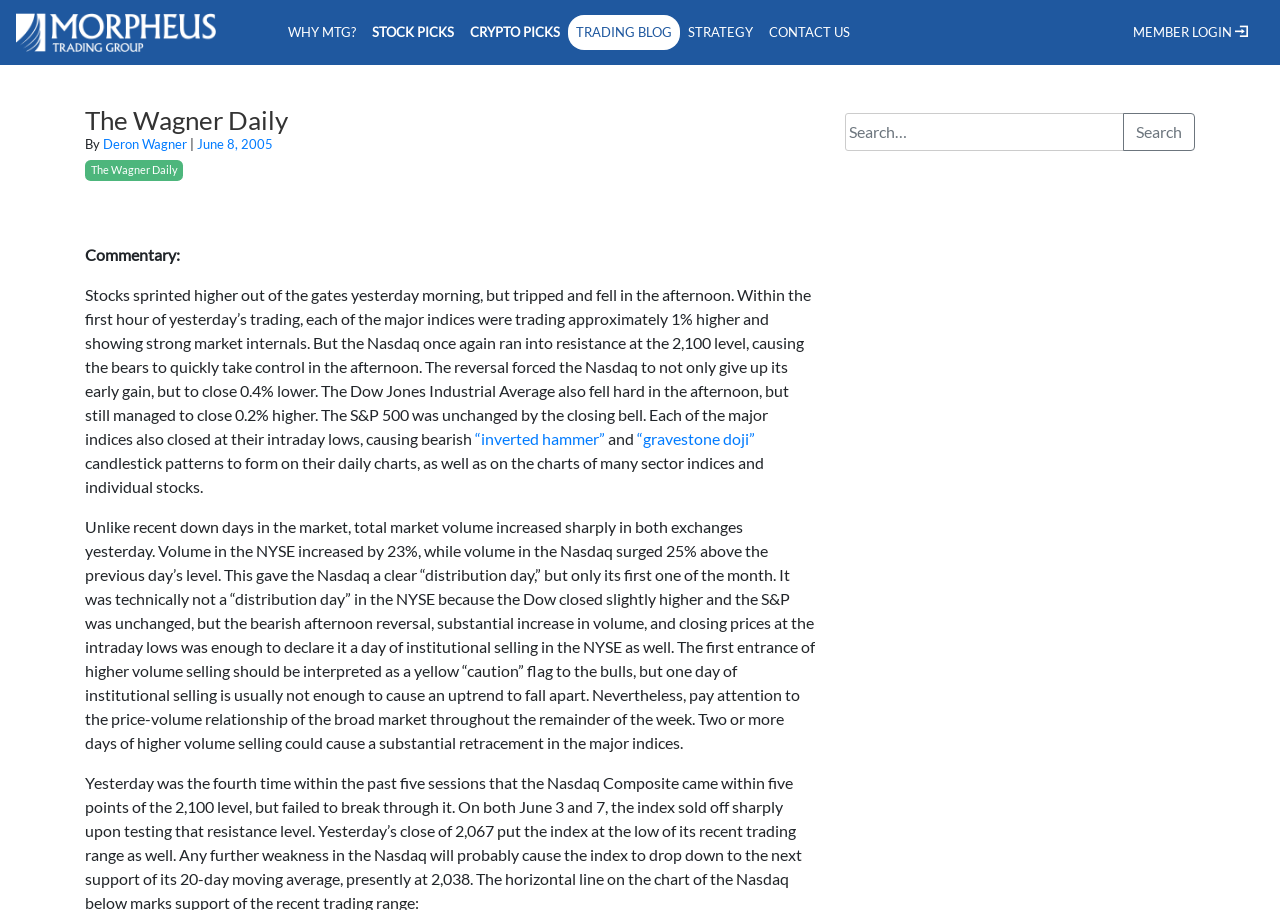Can you find the bounding box coordinates for the element that needs to be clicked to execute this instruction: "Click the Morpheus Trading Group Logo"? The coordinates should be given as four float numbers between 0 and 1, i.e., [left, top, right, bottom].

[0.012, 0.009, 0.169, 0.062]